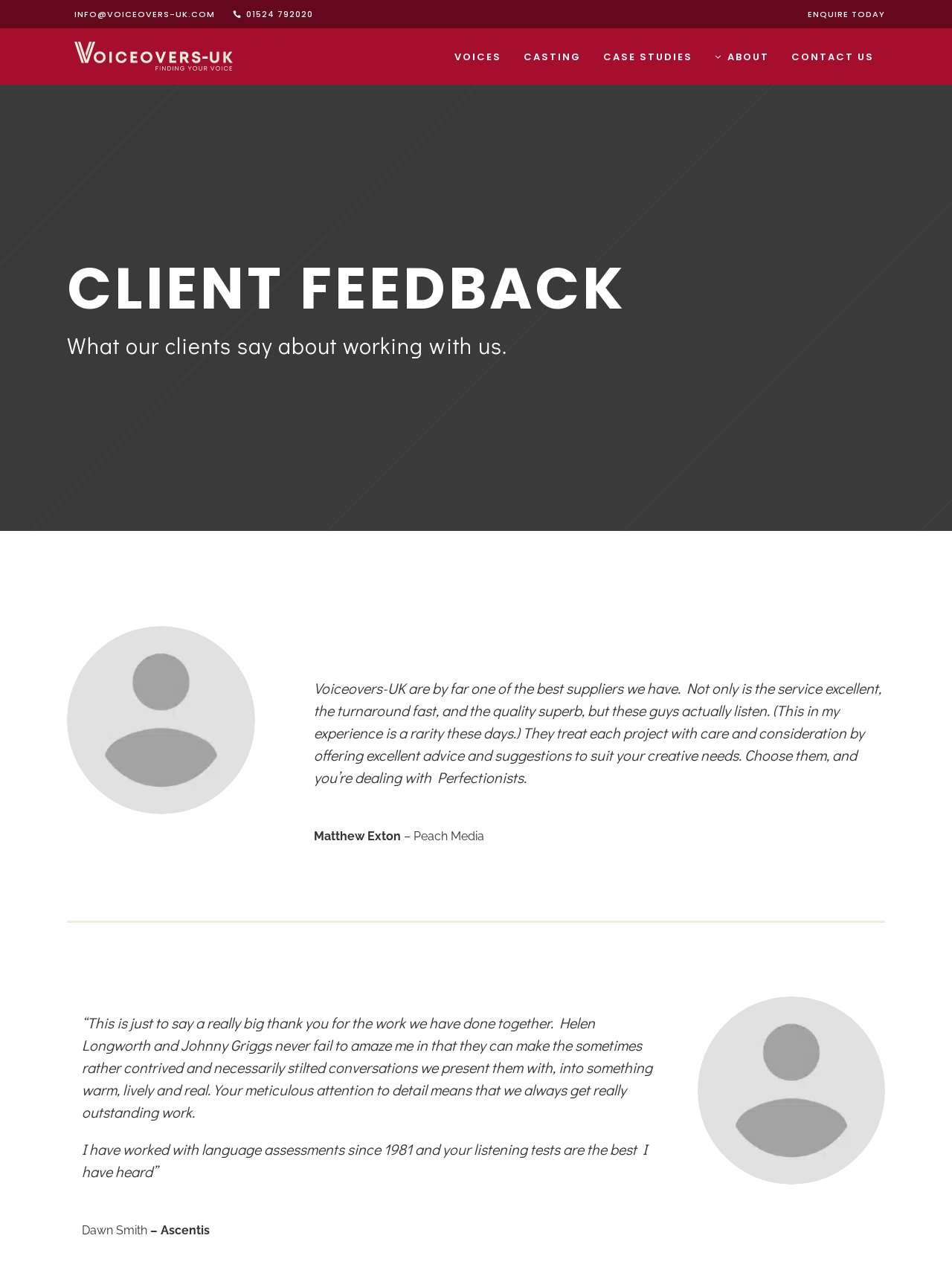Provide a single word or phrase answer to the question: 
How many client feedback quotes are displayed on this page?

2